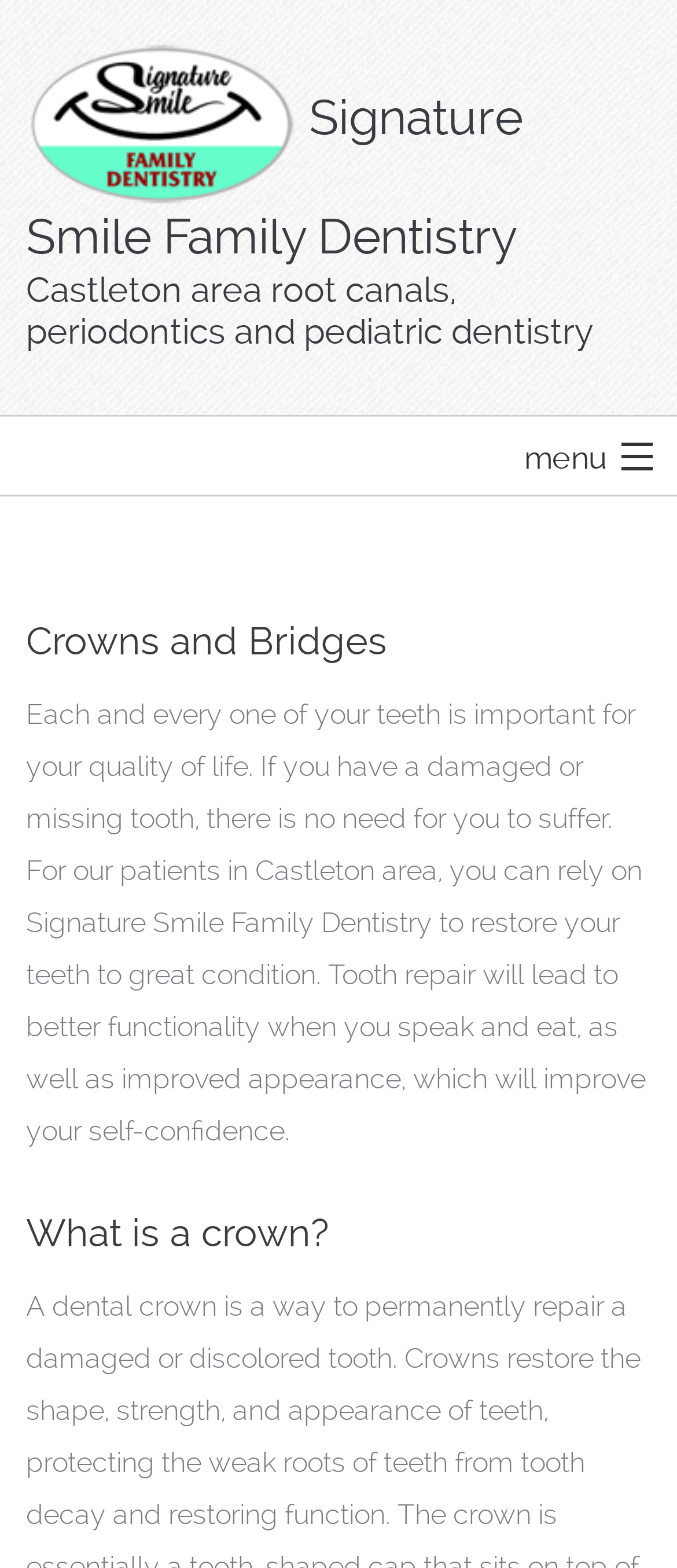Refer to the image and provide a thorough answer to this question:
What is the purpose of tooth repair?

I found the answer by reading the StaticText element that describes the importance of tooth repair, which states that it leads to better functionality when speaking and eating, as well as improved appearance, which will improve self-confidence.